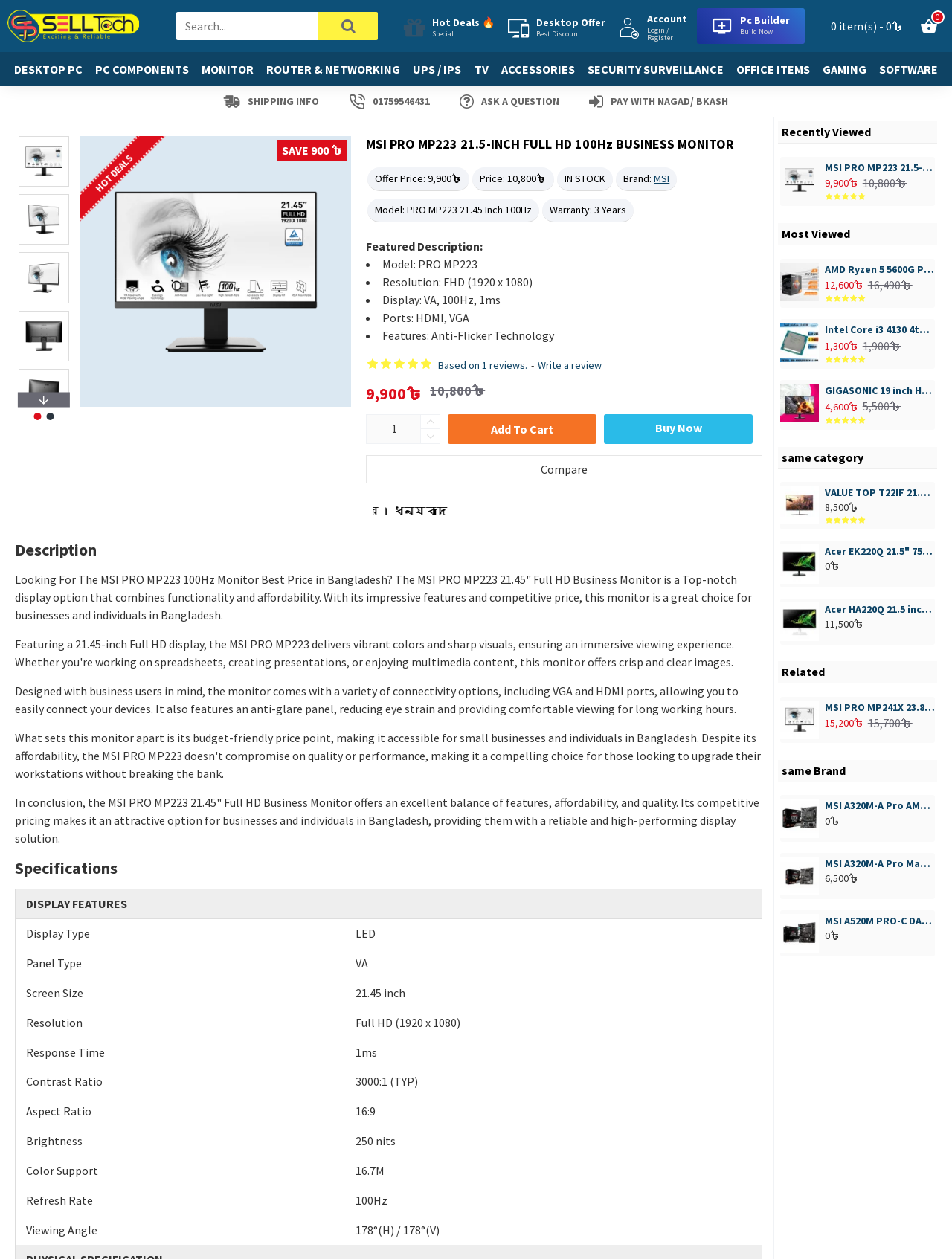What is the refresh rate of the MSI PRO MP223 monitor?
Please use the image to provide an in-depth answer to the question.

The refresh rate of the MSI PRO MP223 monitor can be found in the 'Featured Description' section, which lists the specifications of the monitor, including the refresh rate, which is 100Hz.